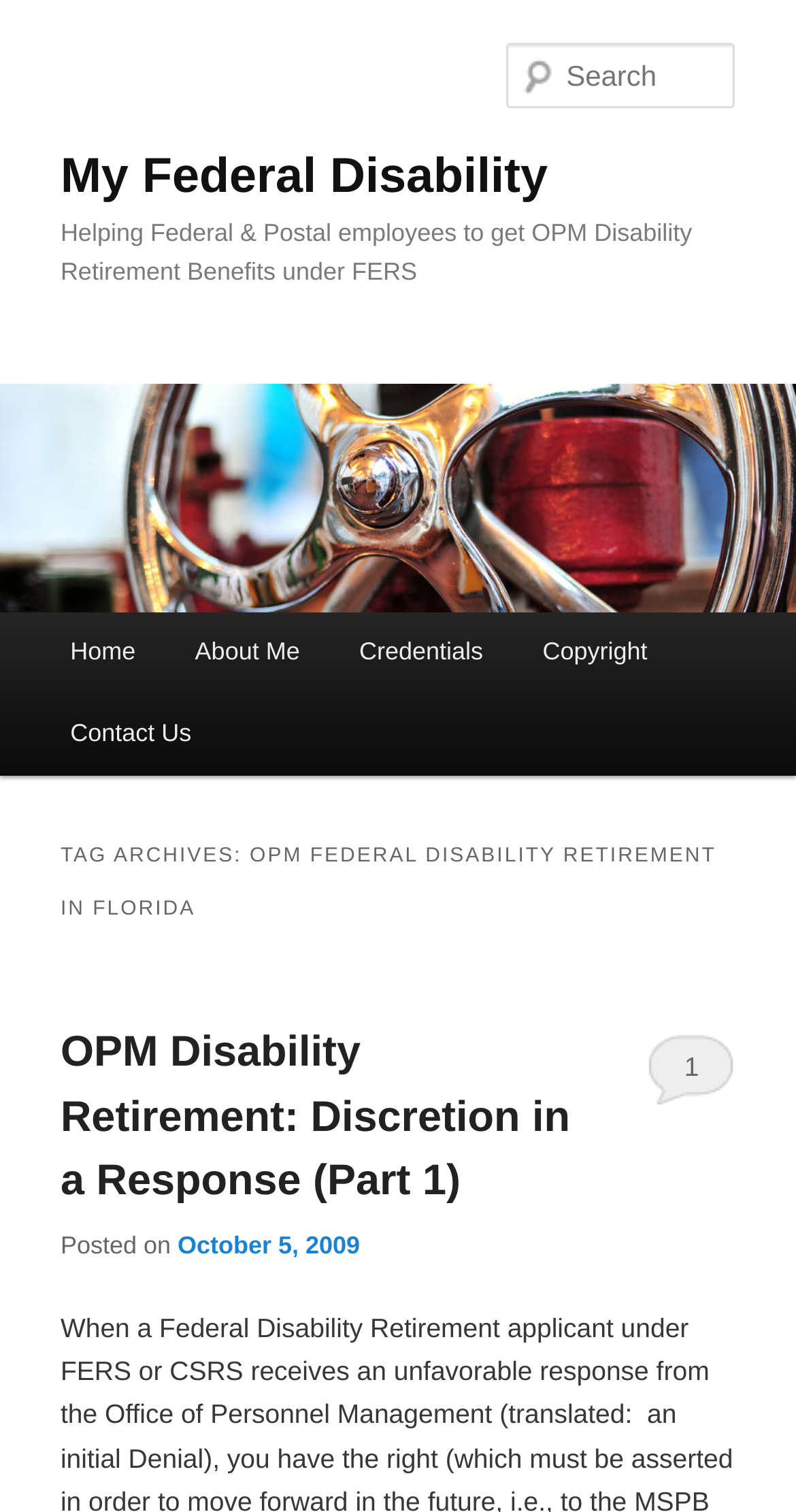Determine the bounding box coordinates of the section to be clicked to follow the instruction: "View La Vita e Bella website". The coordinates should be given as four float numbers between 0 and 1, formatted as [left, top, right, bottom].

None